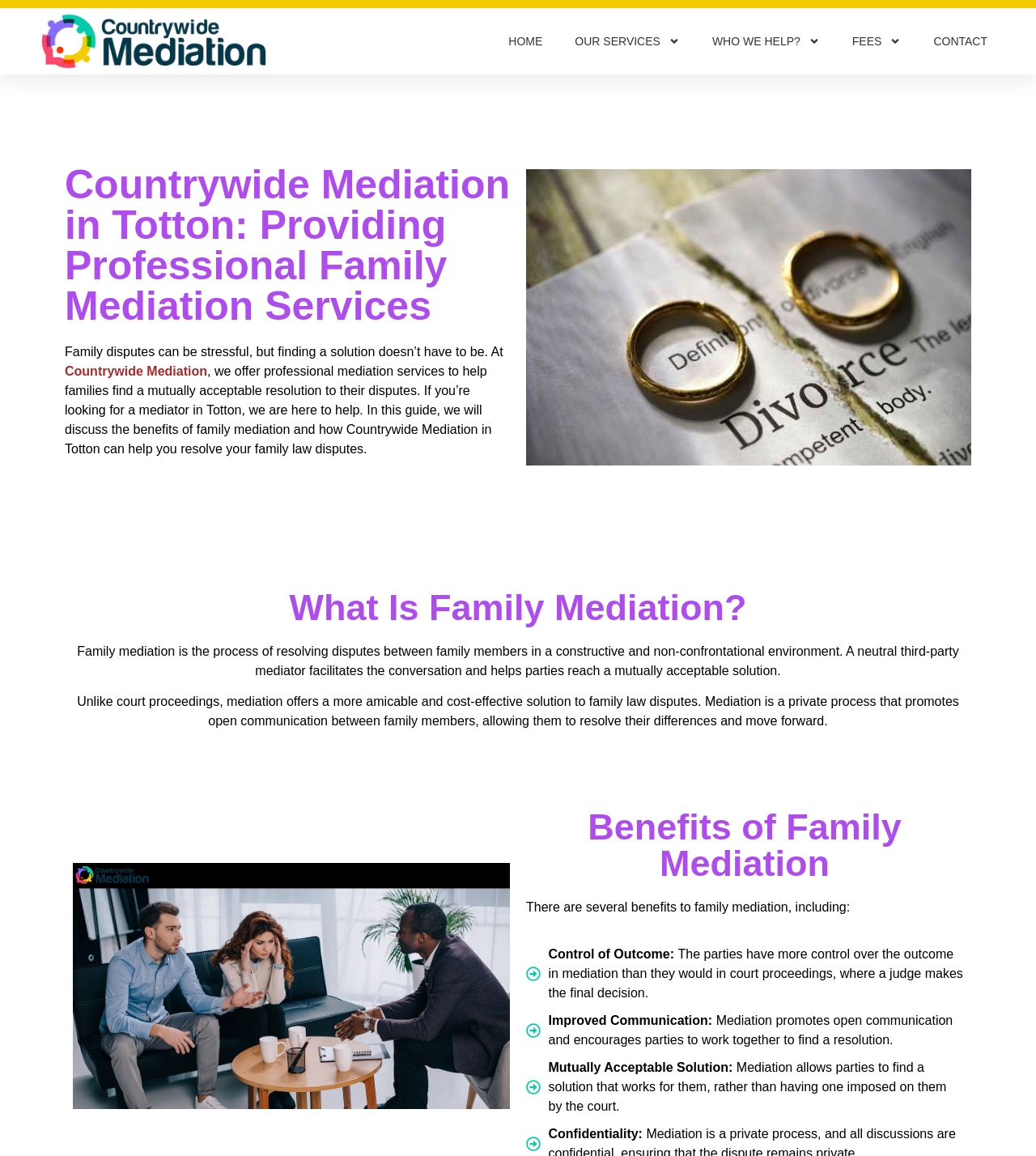Please locate and generate the primary heading on this webpage.

Countrywide Mediation in Totton: Providing Professional Family Mediation Services